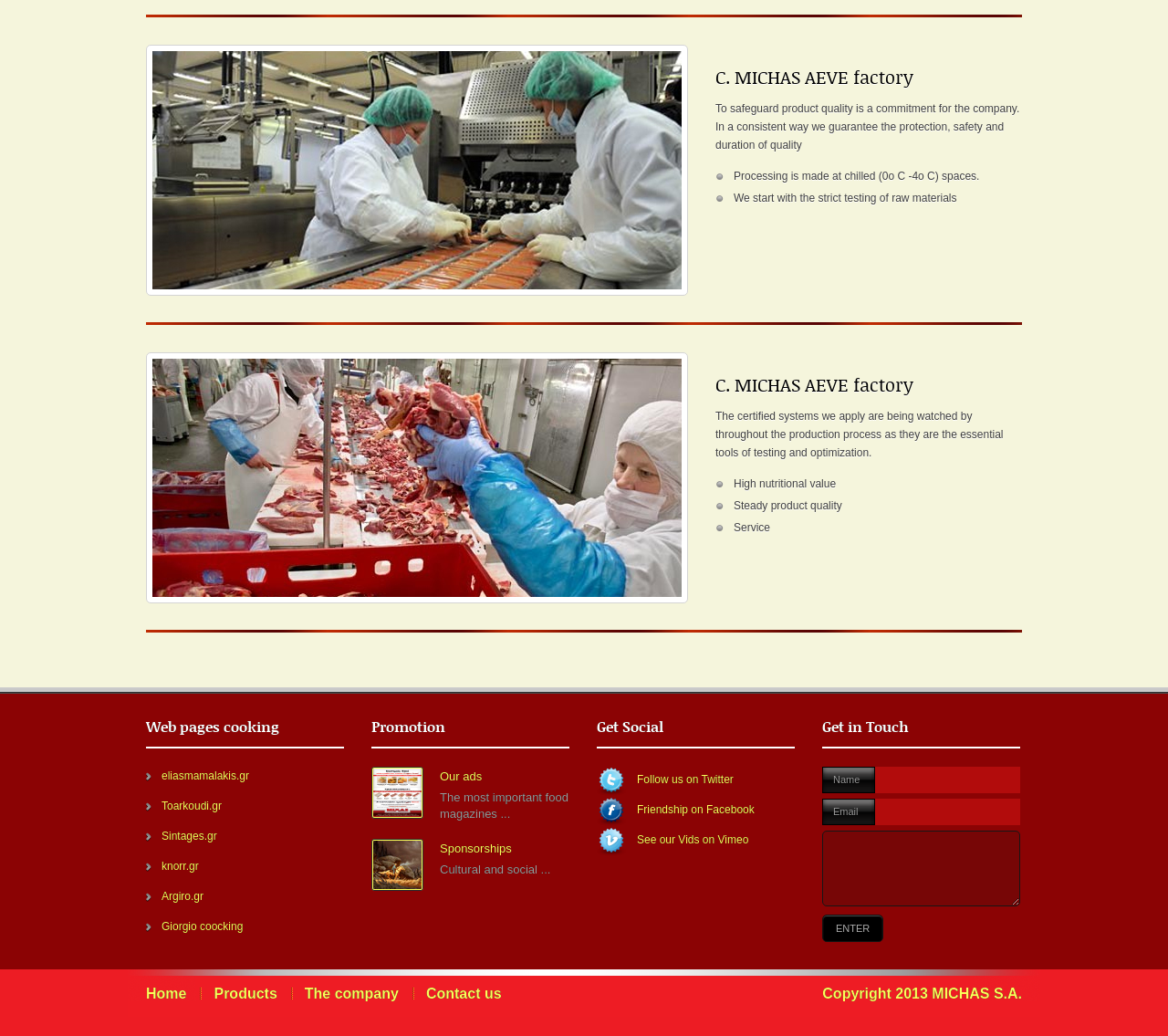Provide a one-word or brief phrase answer to the question:
How many textboxes are there in the 'Get in Touch' section?

3